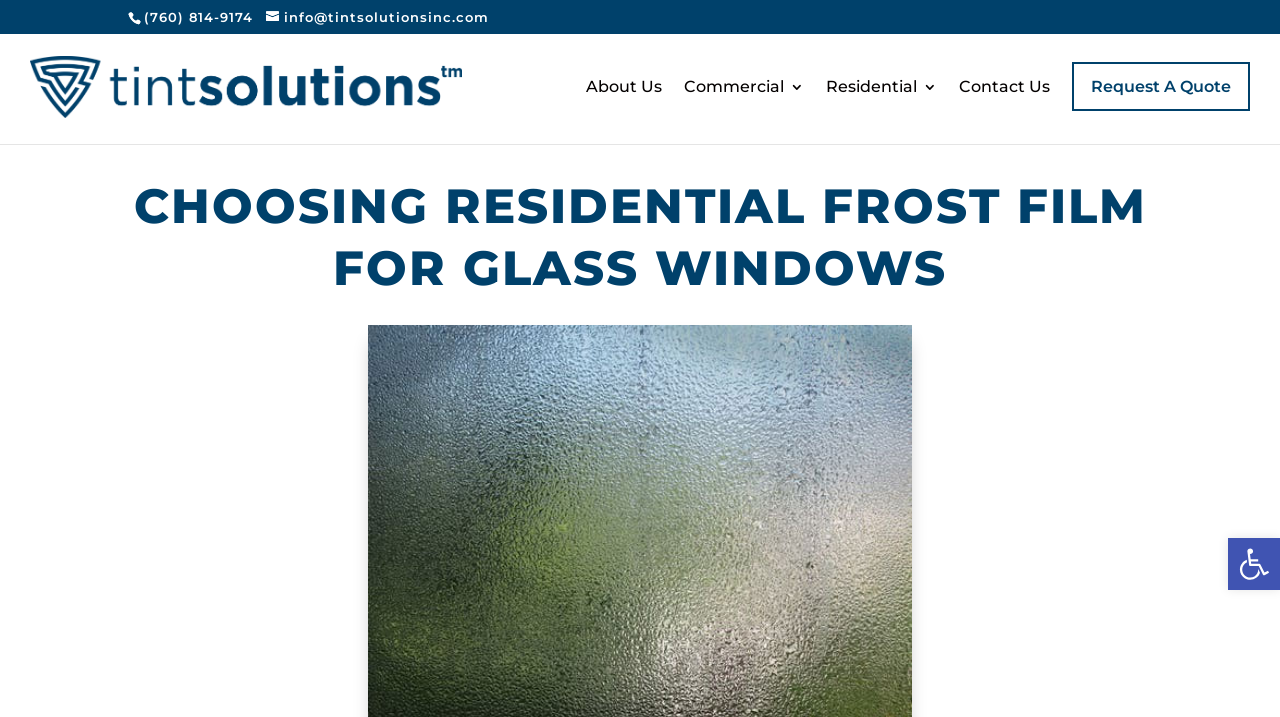Please answer the following question as detailed as possible based on the image: 
What is the phone number to contact?

I found the phone number by looking at the top section of the webpage, where the contact information is usually displayed. The phone number is a link with the text '(760) 814-9174'.